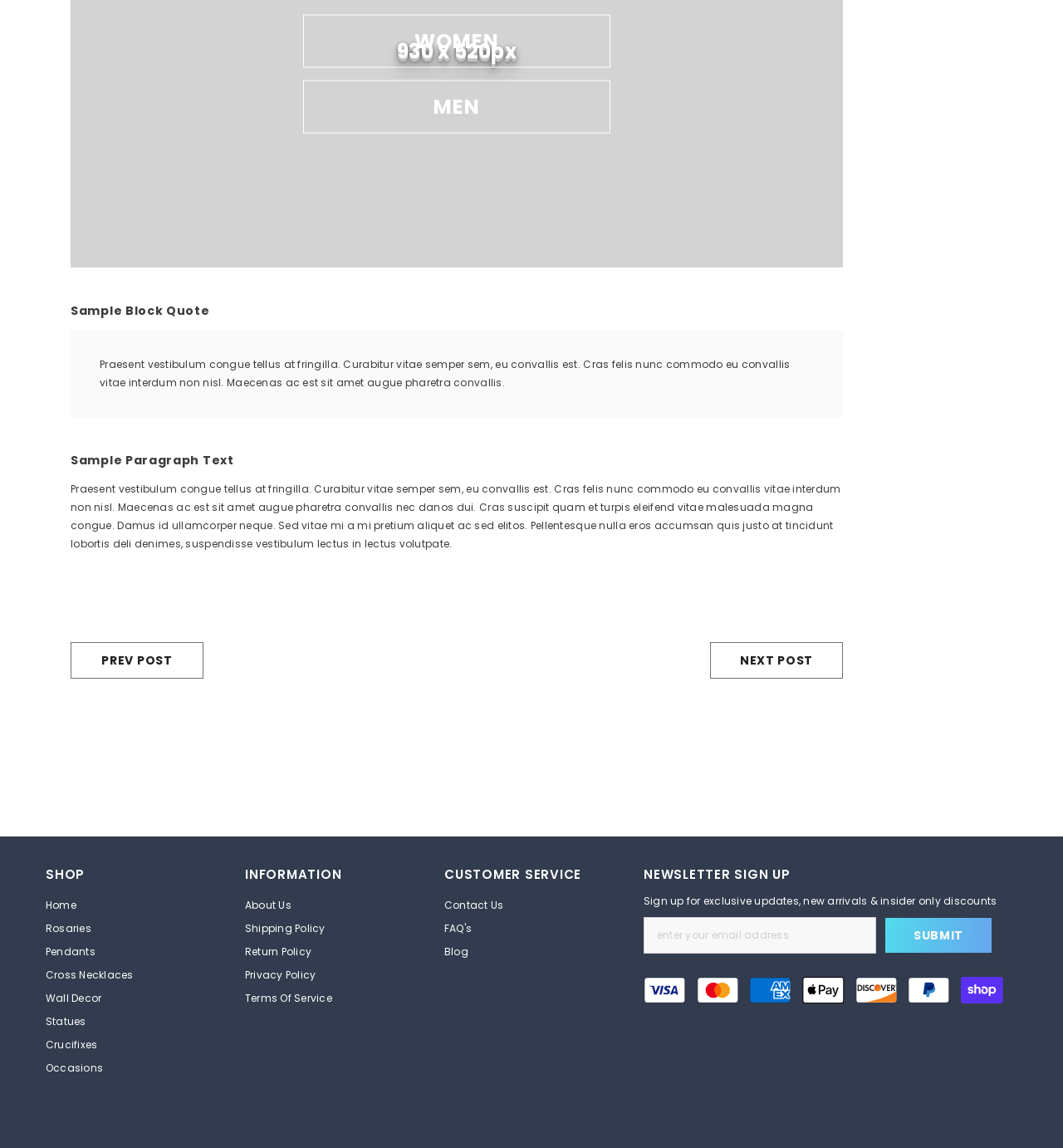Locate the bounding box coordinates of the clickable element to fulfill the following instruction: "Enter text in the newsletter sign up textbox". Provide the coordinates as four float numbers between 0 and 1 in the format [left, top, right, bottom].

[0.605, 0.799, 0.824, 0.831]